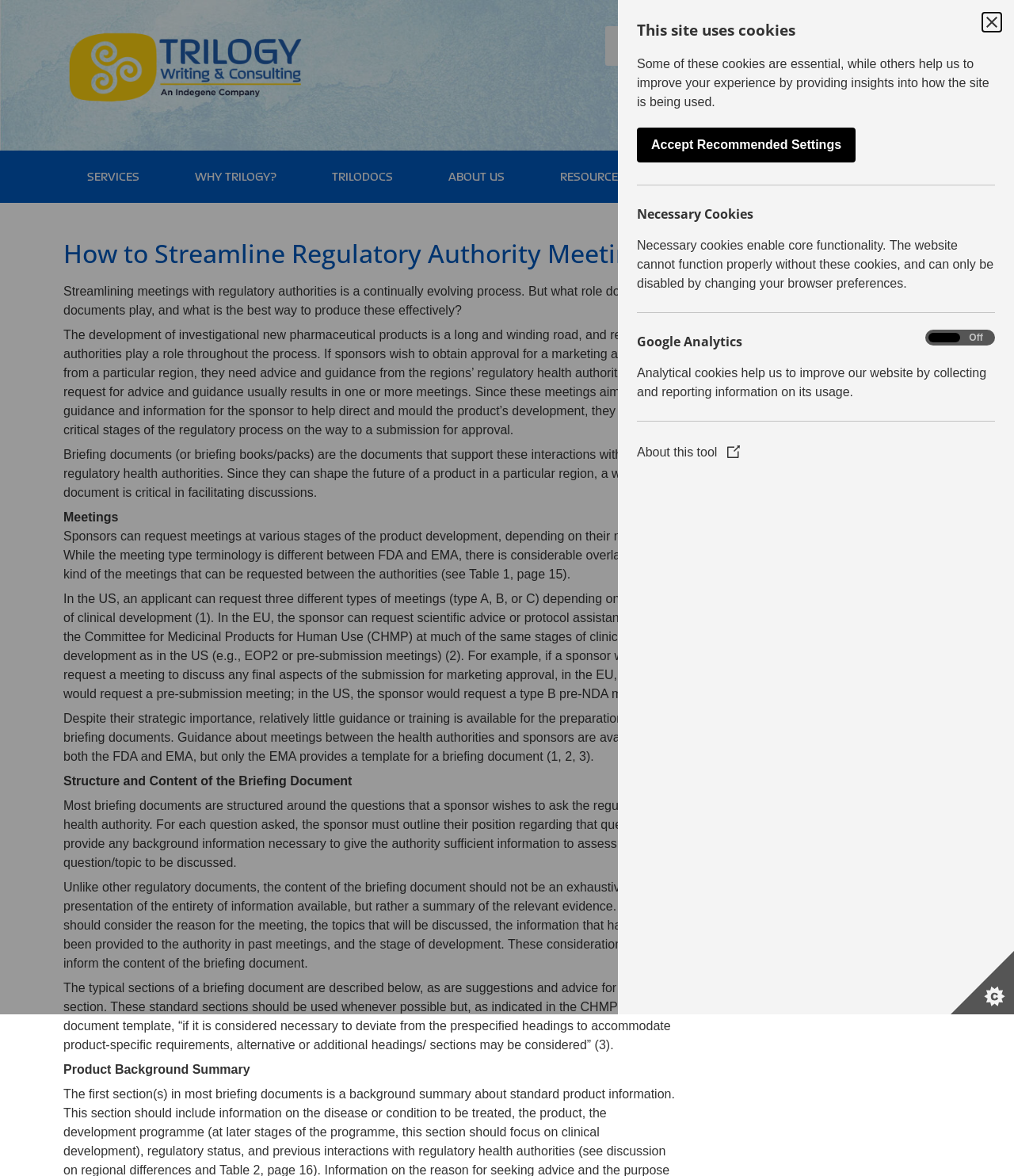Answer the question below using just one word or a short phrase: 
What are the typical sections of a briefing document?

Product Background Summary and others